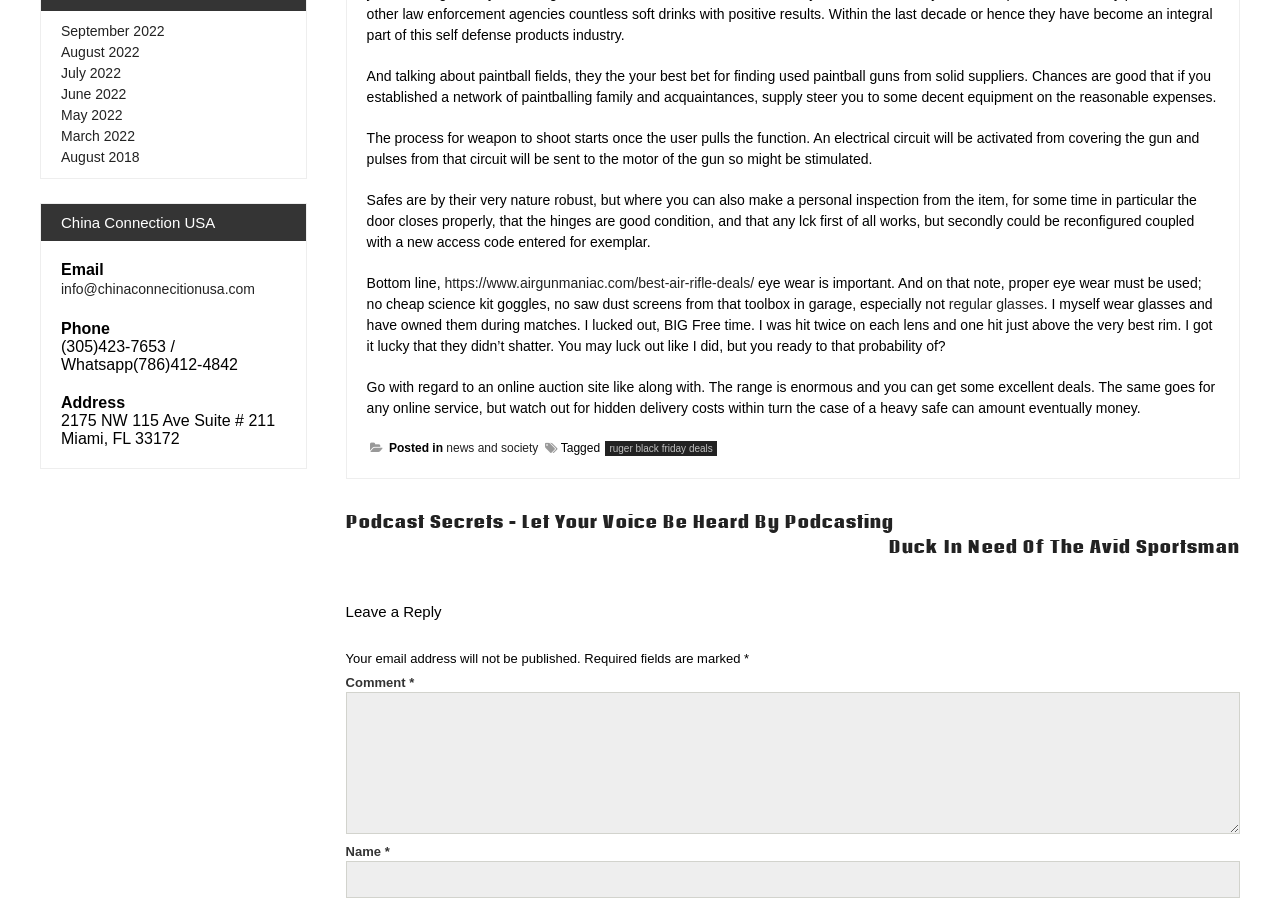What is the process of a weapon shooting?
Based on the image, answer the question with a single word or brief phrase.

electrical circuit activation